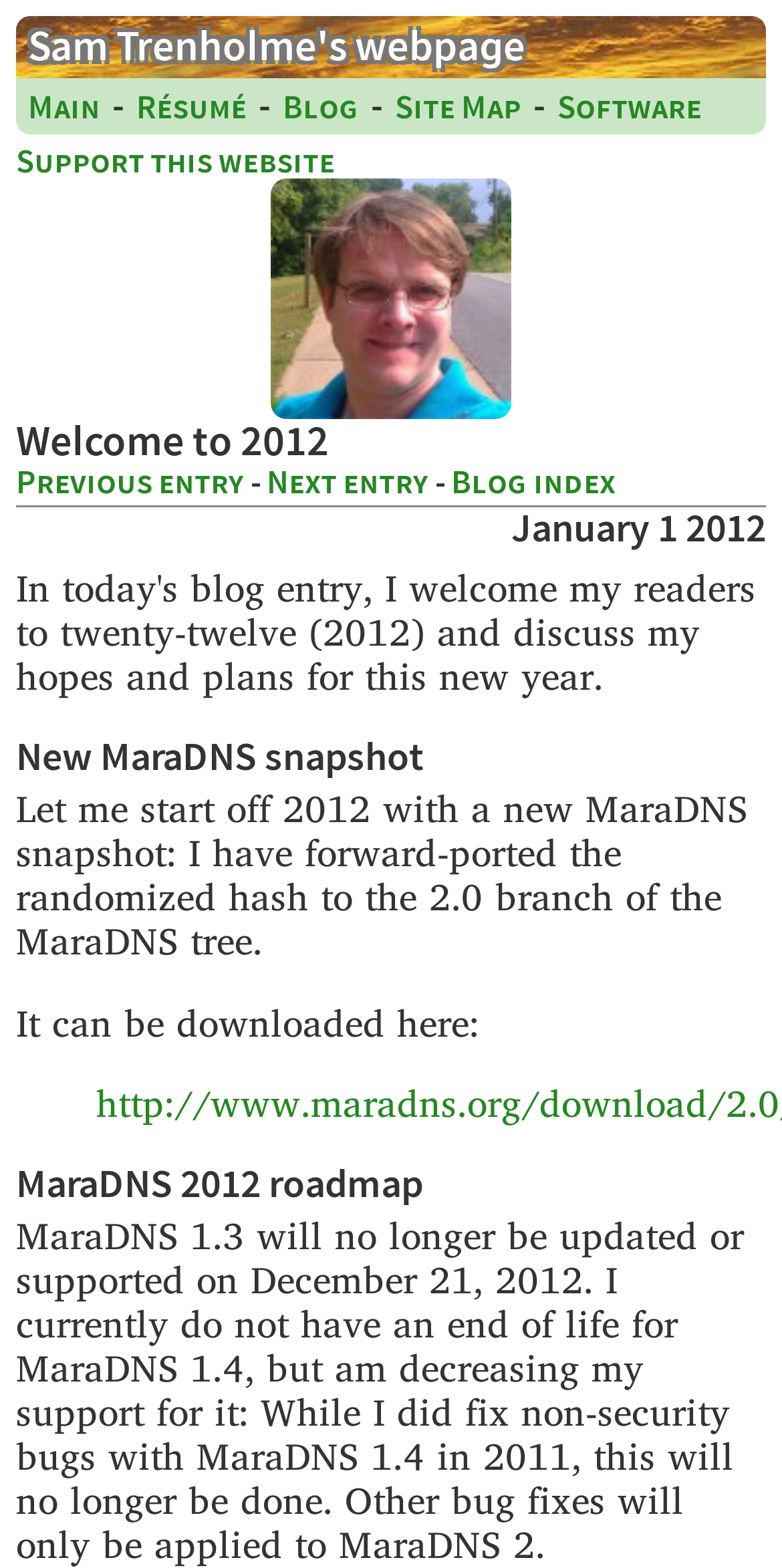Give a detailed account of the webpage.

The webpage is titled "Welcome to 2012" and appears to be a personal blog or website. At the top, there is a navigation menu with links to "Main", "Résumé", "Blog", "Site Map", and "Software", separated by dashes. Below this menu, there is a prominent image taking up a significant portion of the page.

The main content of the page is divided into sections. The first section is headed "Welcome to 2012" and contains a brief introduction. Below this, there are links to navigate to the "Previous entry", "Next entry", and "Blog index". 

The next section is headed "January 1 2012" and contains a blog post about a new MaraDNS snapshot. The post includes a brief description, a link to download the snapshot, and a blockquote with additional information. 

Further down the page, there is another section discussing the MaraDNS 2012 roadmap, which outlines the plans for supporting and updating different versions of MaraDNS.